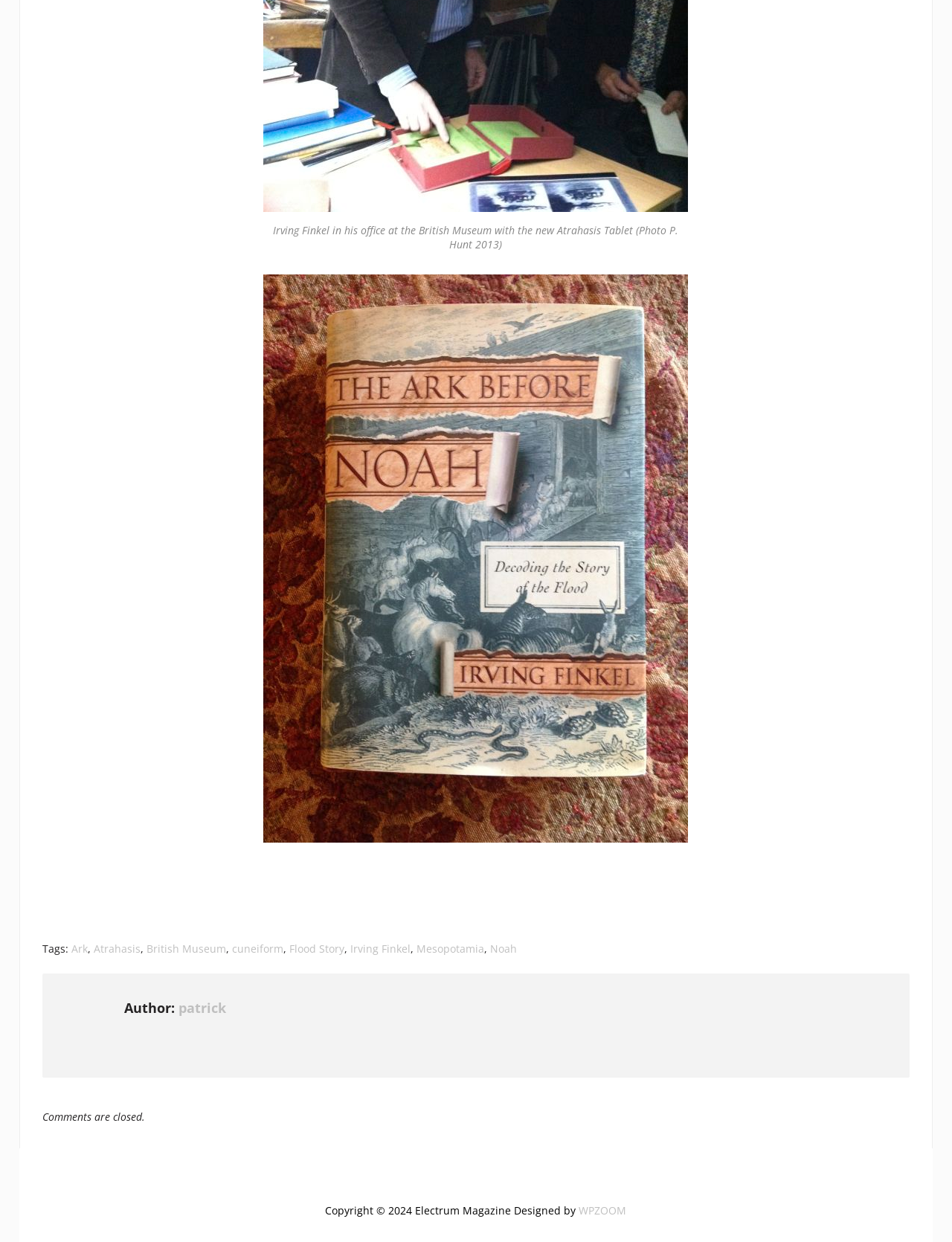Specify the bounding box coordinates of the element's area that should be clicked to execute the given instruction: "view the image of Irving Finkel". The coordinates should be four float numbers between 0 and 1, i.e., [left, top, right, bottom].

[0.277, 0.221, 0.723, 0.678]